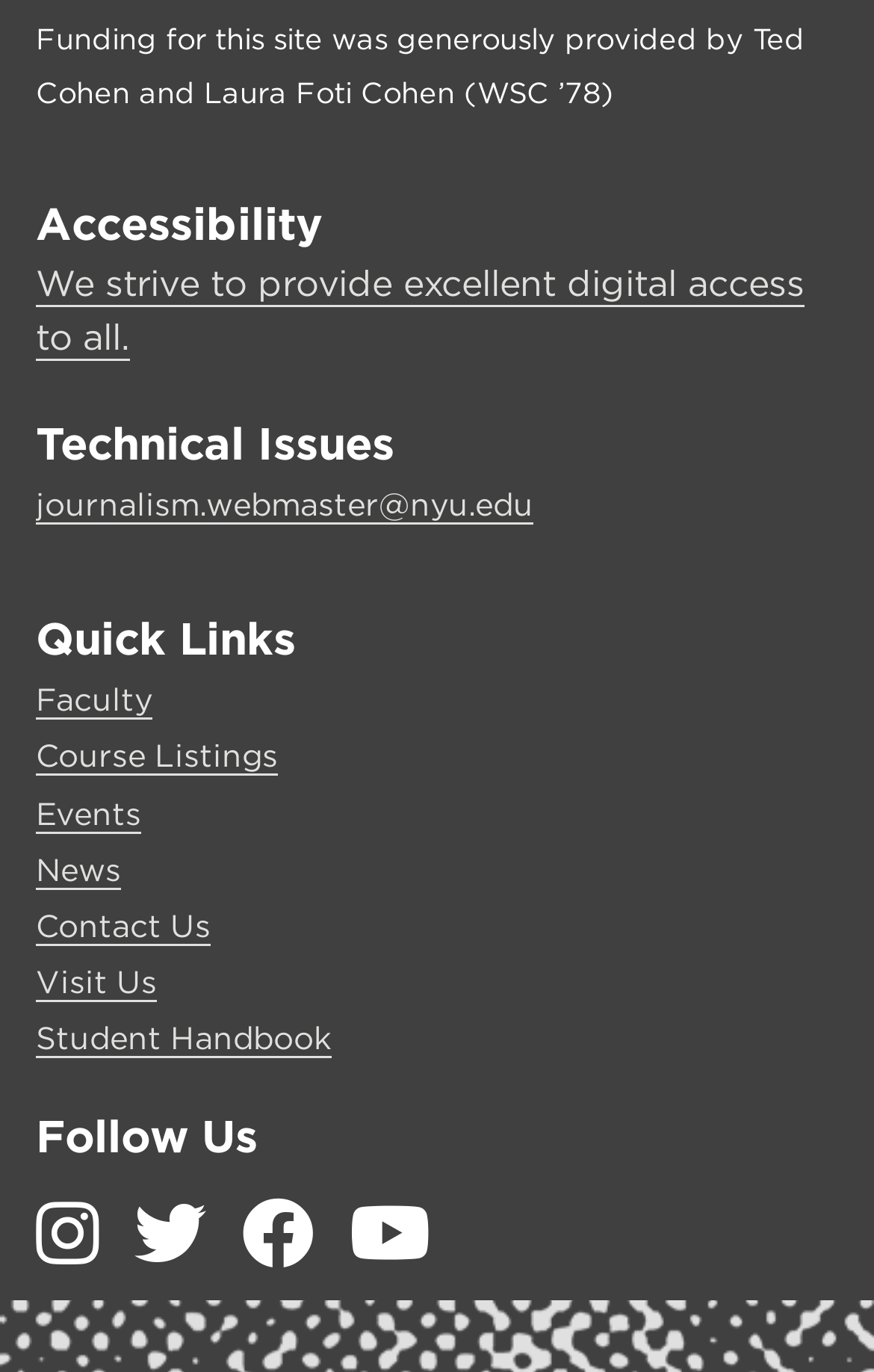Find and specify the bounding box coordinates that correspond to the clickable region for the instruction: "Visit the faculty page".

[0.041, 0.497, 0.174, 0.525]